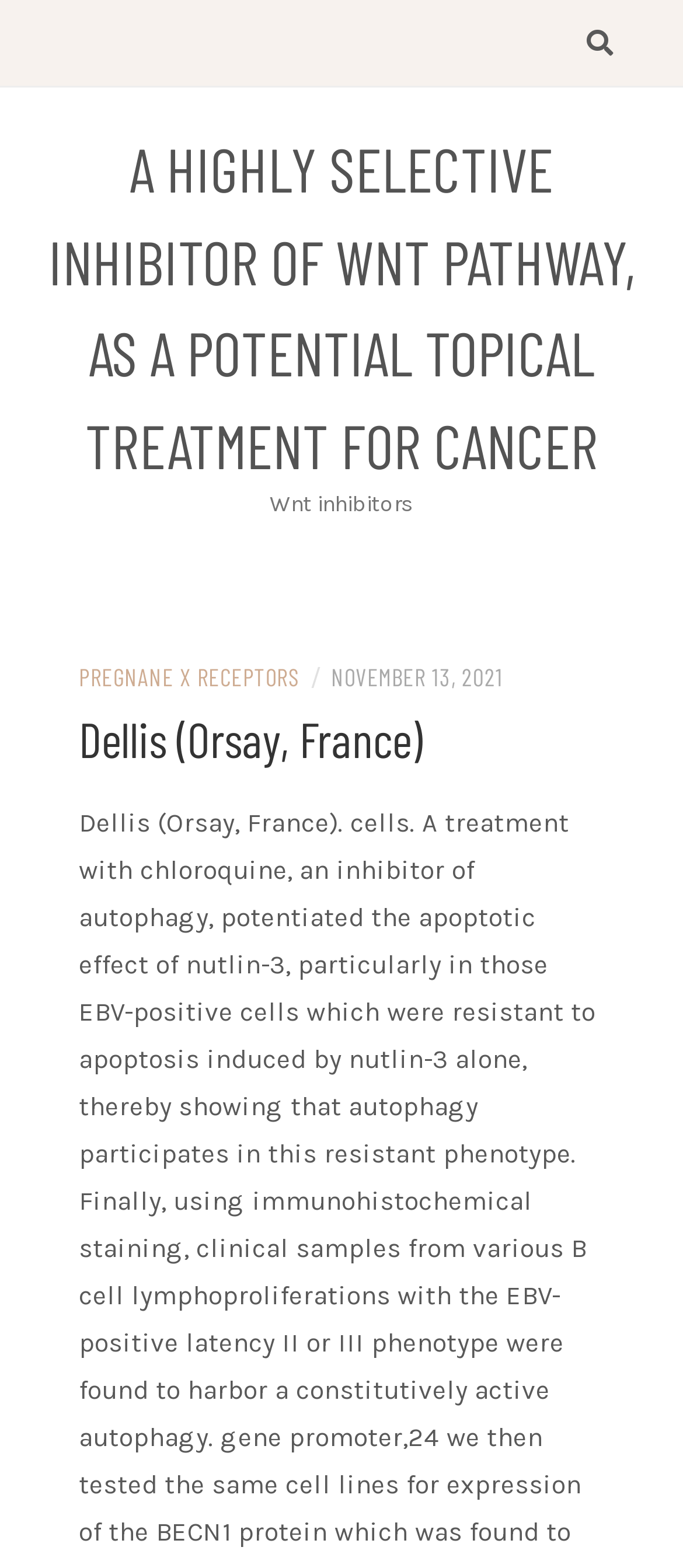What is the purpose of the inhibitor?
Could you please answer the question thoroughly and with as much detail as possible?

I found this answer by looking at the link 'A HIGHLY SELECTIVE INHIBITOR OF WNT PATHWAY, AS A POTENTIAL TOPICAL TREATMENT FOR CANCER' which explicitly mentions the purpose of the inhibitor.